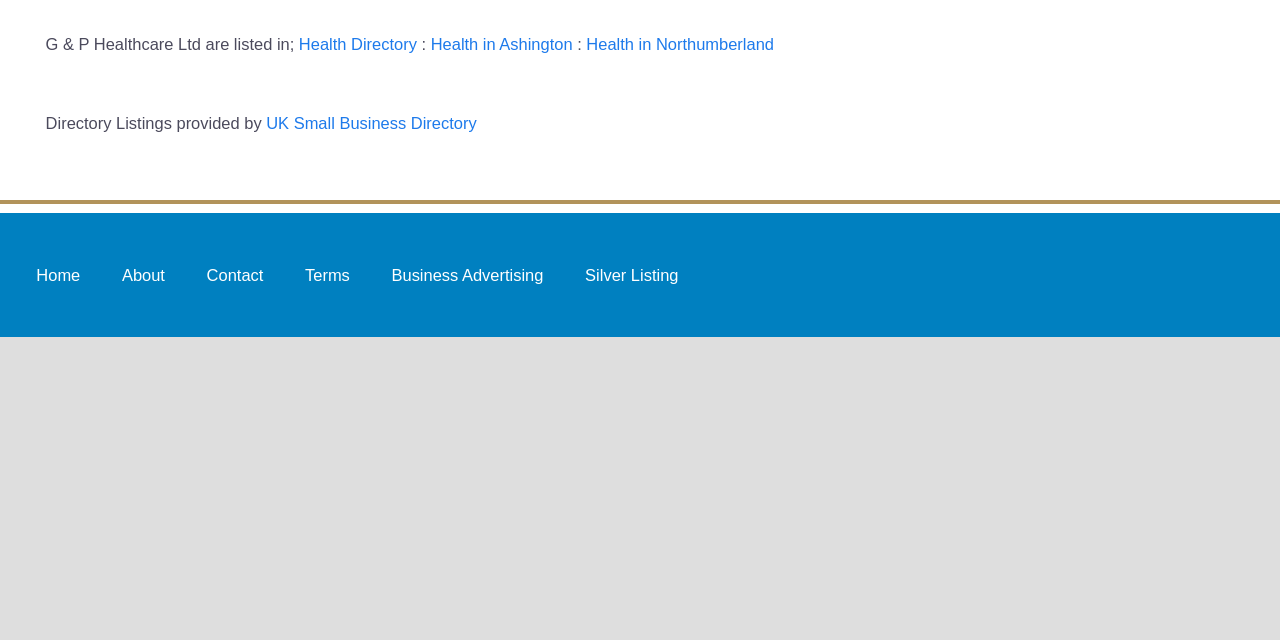Locate the bounding box of the UI element defined by this description: "Business Advertising". The coordinates should be given as four float numbers between 0 and 1, formatted as [left, top, right, bottom].

[0.296, 0.395, 0.434, 0.462]